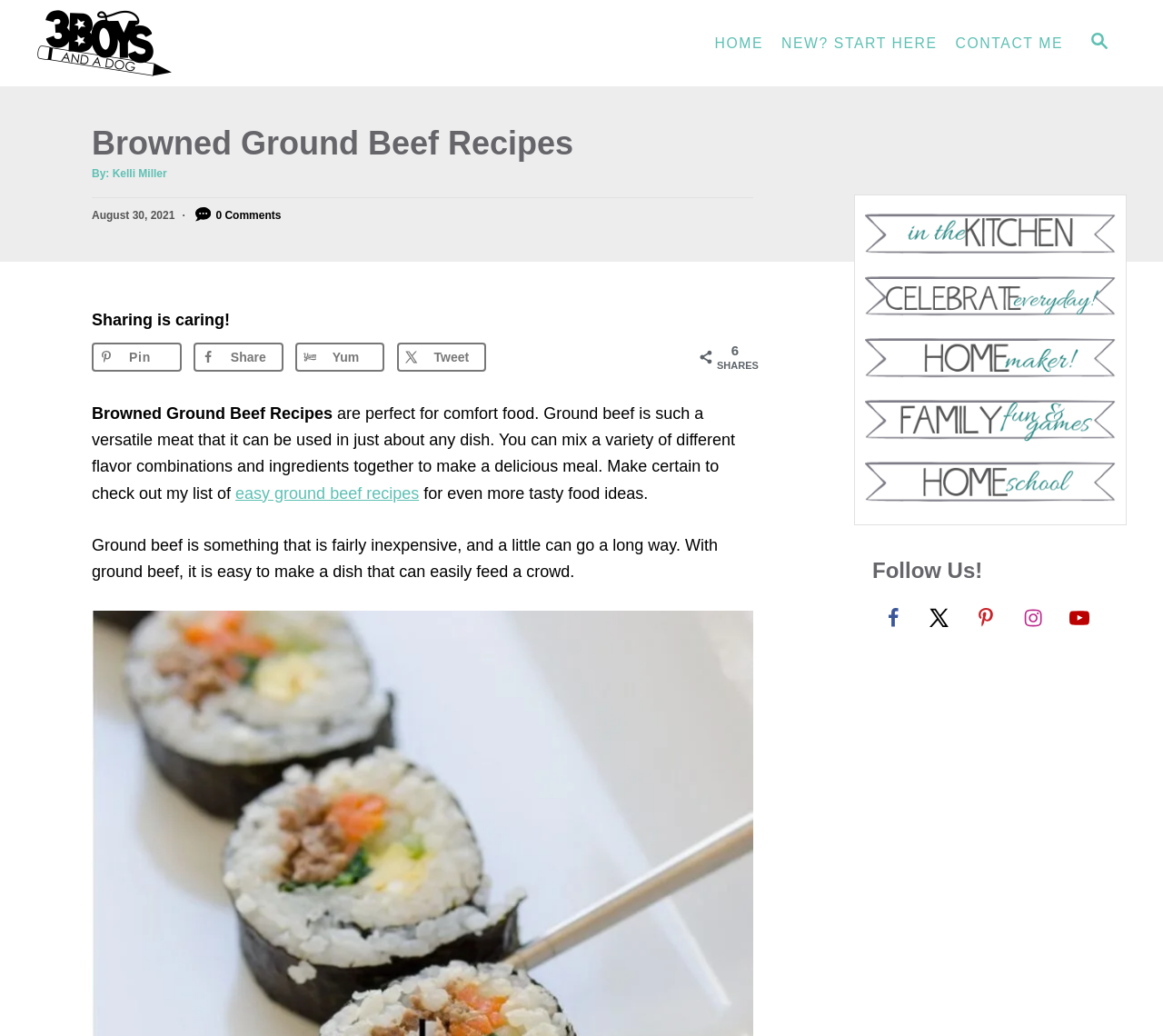Respond to the following question with a brief word or phrase:
What is the author of the recipe?

Kelli Miller